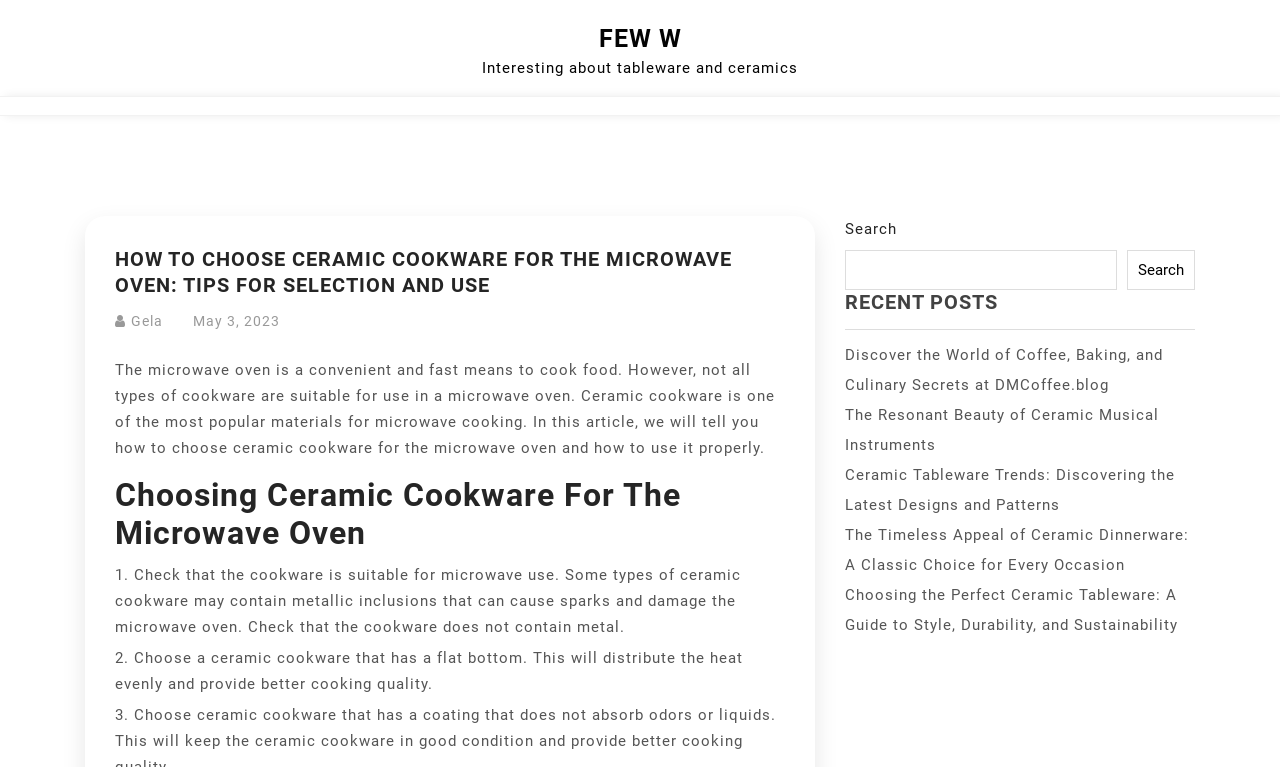Provide the bounding box coordinates of the HTML element this sentence describes: "Christopher Hedley".

None